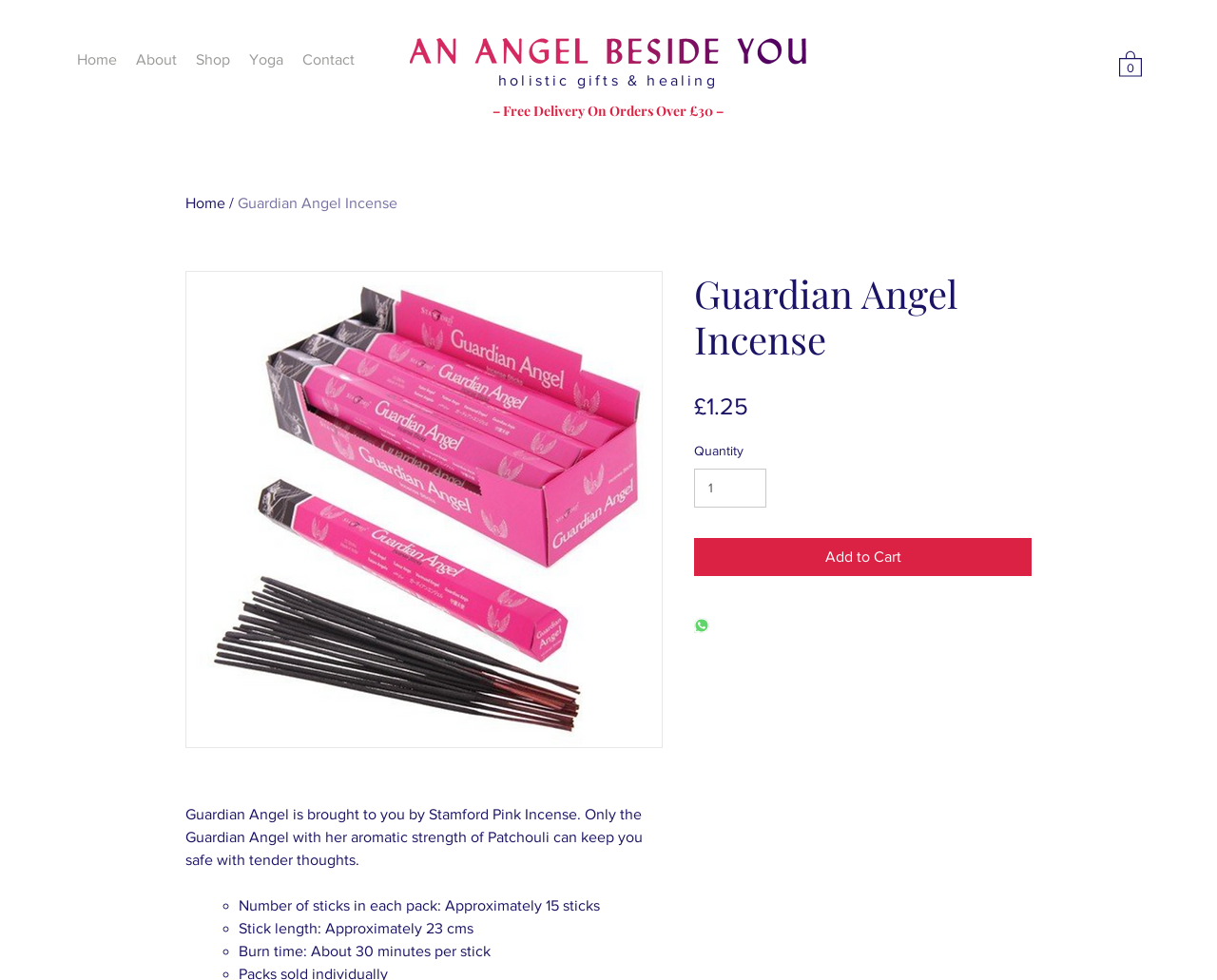Can you give a detailed response to the following question using the information from the image? How many items are in the cart?

I found the answer by looking at the button description 'Cart with 0 items' which indicates that there are no items in the cart.